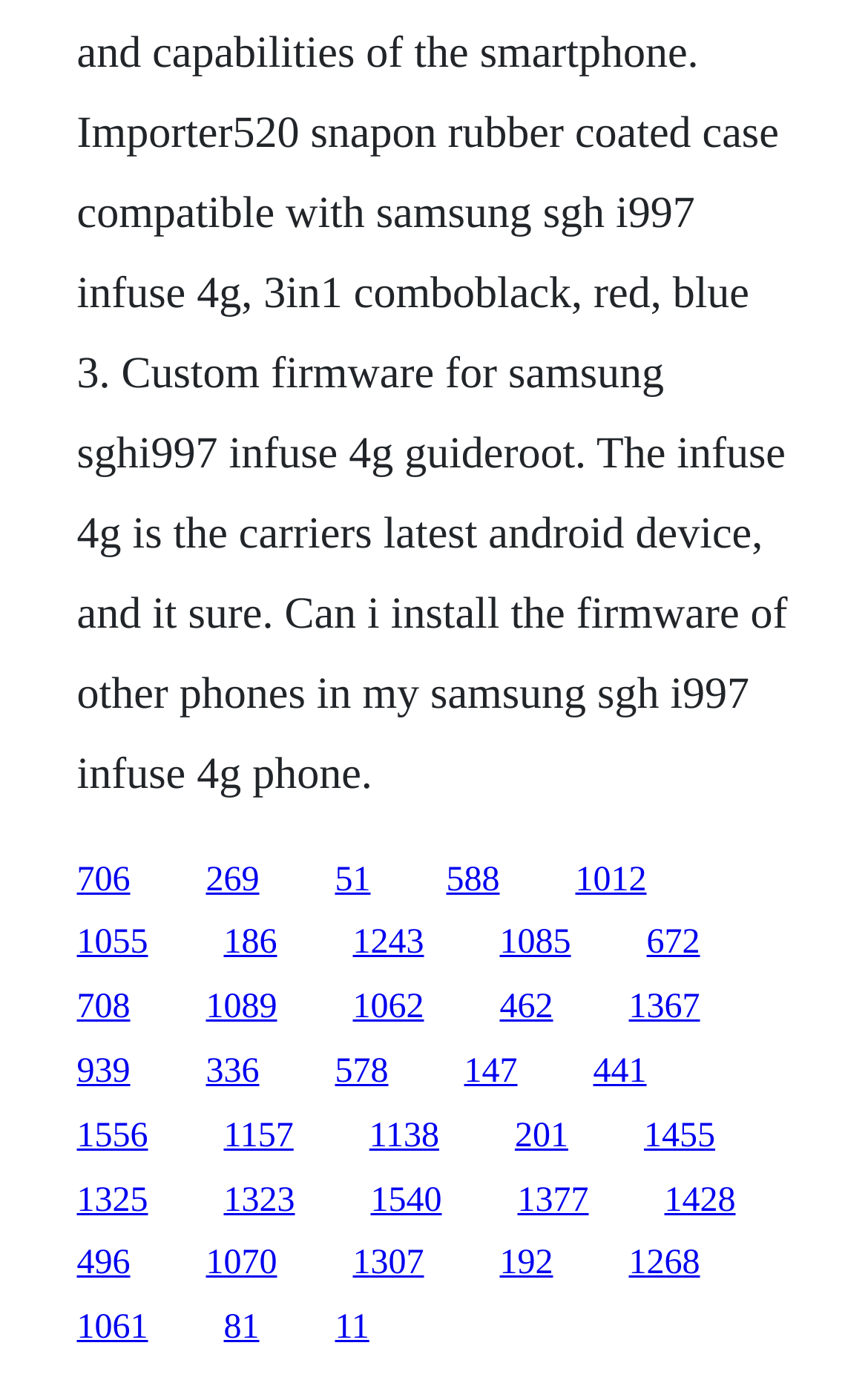Locate the bounding box coordinates of the element's region that should be clicked to carry out the following instruction: "access the twentieth link". The coordinates need to be four float numbers between 0 and 1, i.e., [left, top, right, bottom].

[0.088, 0.809, 0.171, 0.837]